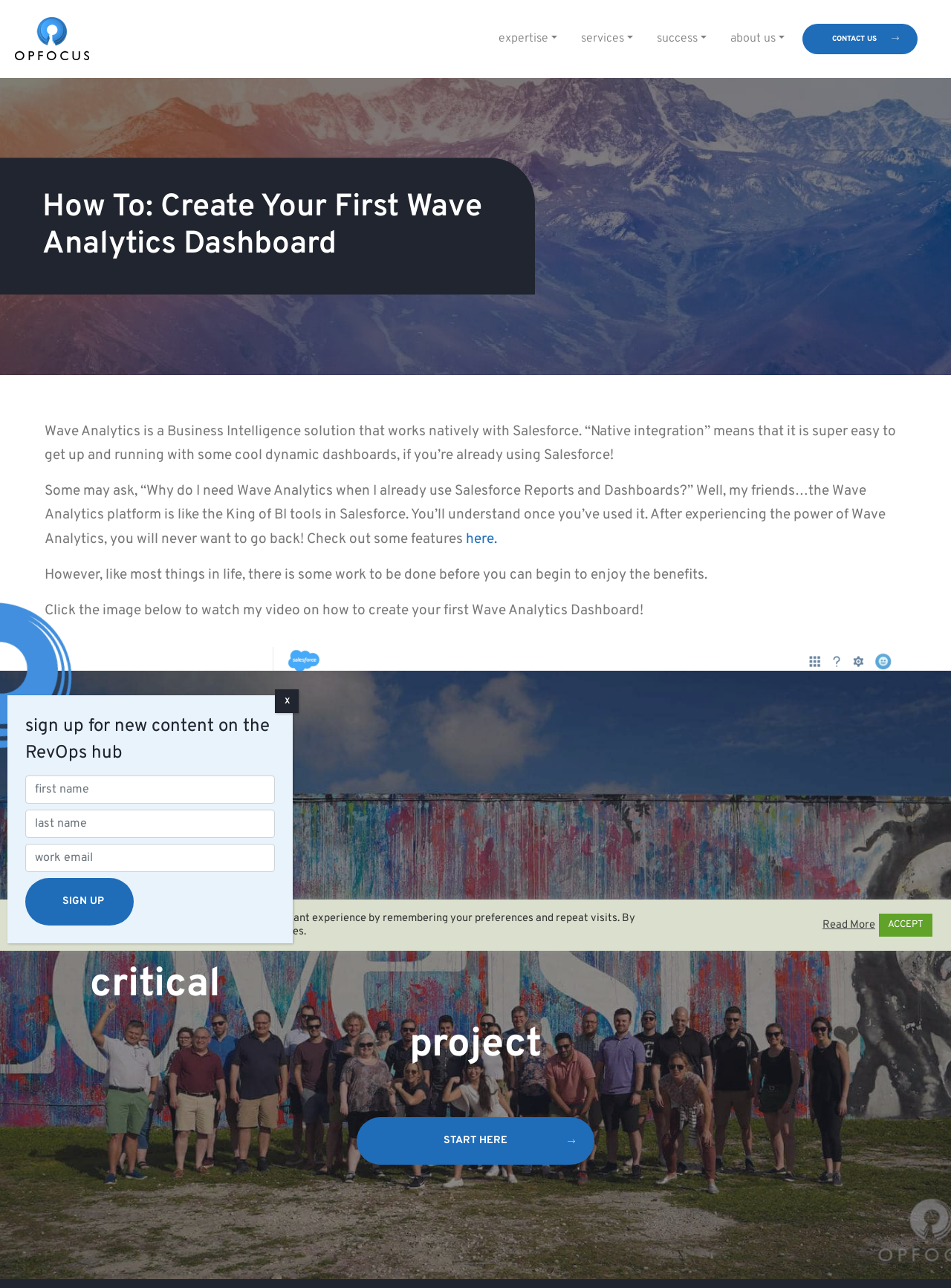Summarize the webpage with intricate details.

This webpage is about creating a Wave Analytics dashboard in Salesforce. At the top, there is a navigation menu with links to "expertise", "services", "success", and "about us". On the right side of the navigation menu, there is a "CONTACT US" link. 

Below the navigation menu, there is a main section that contains an article. The article has a heading "How To: Create Your First Wave Analytics Dashboard" and several paragraphs of text that introduce Wave Analytics and its benefits. The text explains that Wave Analytics is a Business Intelligence solution that works natively with Salesforce and is easy to set up. It also mentions that Wave Analytics is a powerful tool that can provide dynamic dashboards.

In the middle of the article, there is an image with a link to a video on how to create a Wave Analytics dashboard. Below the image, there is a heading "fast-track your mission critical project" and a "START HERE" link.

At the bottom of the page, there is a section about cookies, with a message explaining that the website uses cookies to provide a better experience. There are also links to "Read More" and an "ACCEPT" button.

On the right side of the page, there is a contact form with three text boxes and a "SIGN UP" button. Above the contact form, there is a link to sign up for new content on the RevOps hub. There is also a "Close" button with an "X" icon.

Throughout the page, there are several list markers, including "•" and "◦", which are used to decorate the page.